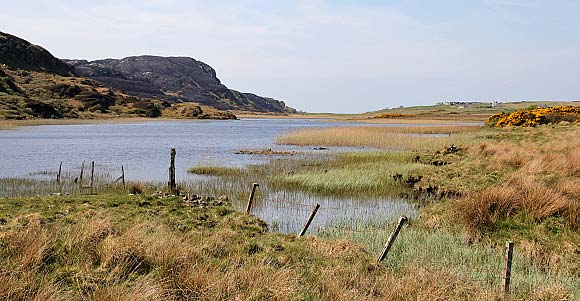Offer a detailed explanation of the image's components.

The image showcases the serene landscape of Loch Fada on Colonsay, an island in the Southern Hebrides. Surrounding the loch, lush green grasses and golden reeds sway gently in the breeze, complementing the tranquil waters. In the background, gently rolling hills punctuate the horizon, while patches of vibrant wildflowers add splashes of color to the landscape. This area is noted for its diverse wildlife, which includes numerous bird species and local fauna. The historical and natural beauty of Colonsay, along with its rich heritage, makes it a unique destination for both nature enthusiasts and those interested in the island's storied past.